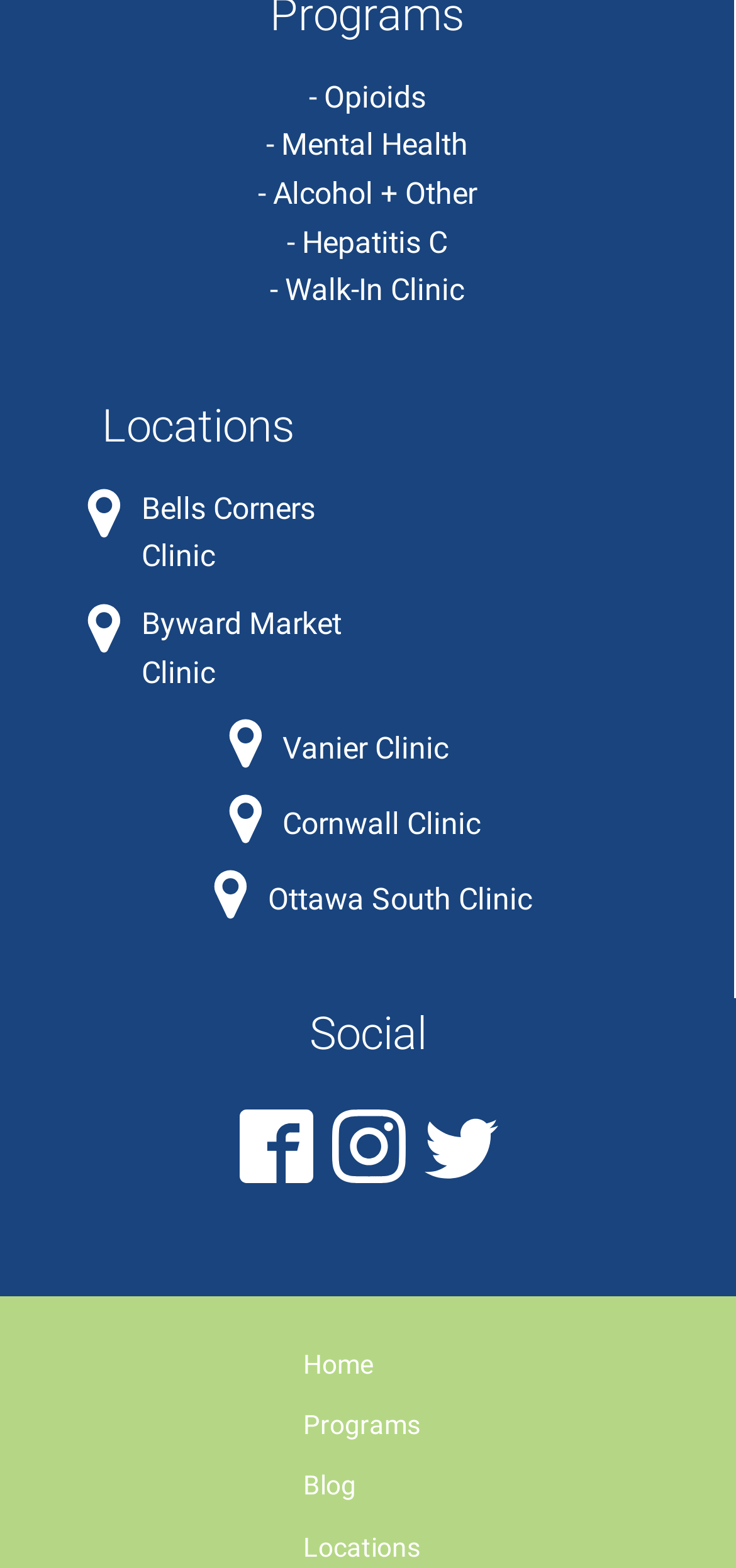Locate and provide the bounding box coordinates for the HTML element that matches this description: "Programs".

[0.36, 0.889, 0.64, 0.928]